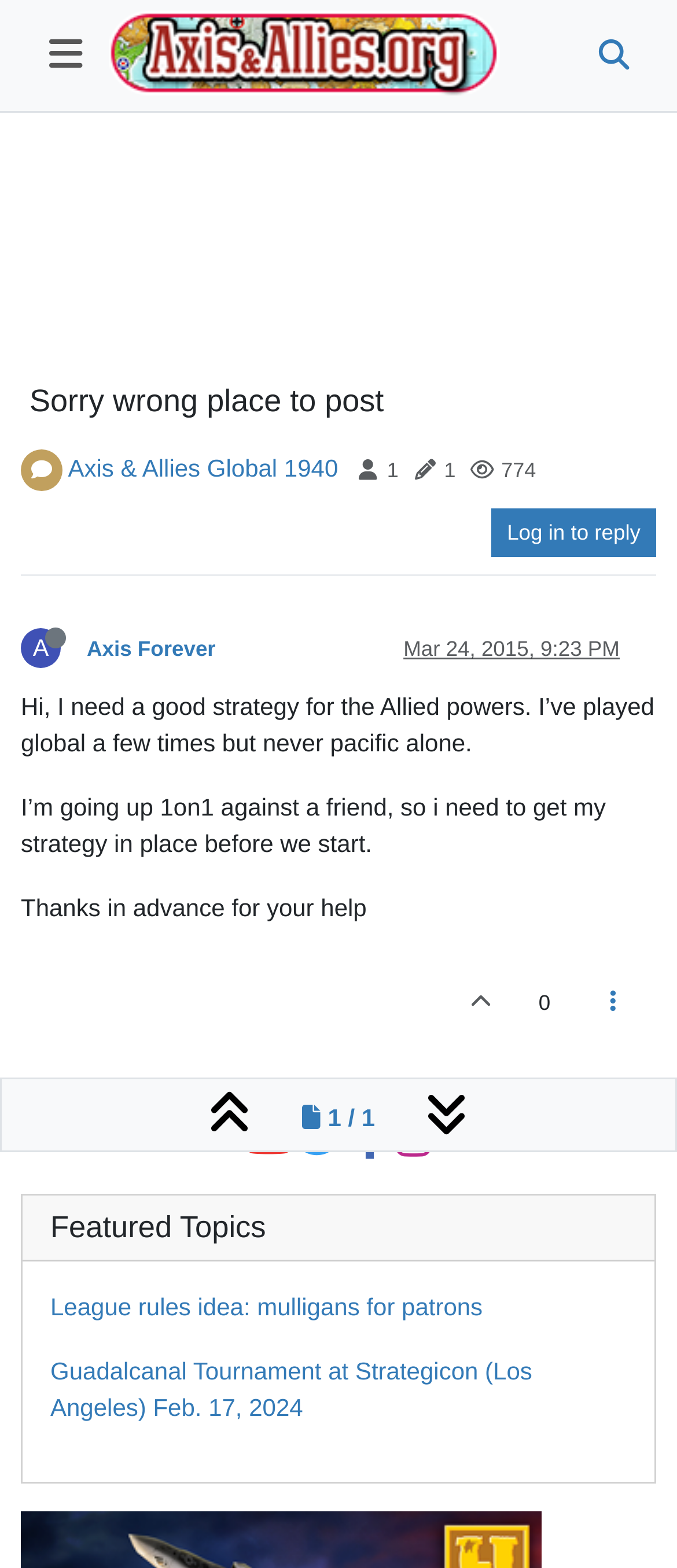Select the bounding box coordinates of the element I need to click to carry out the following instruction: "Visit the website designer's page".

None